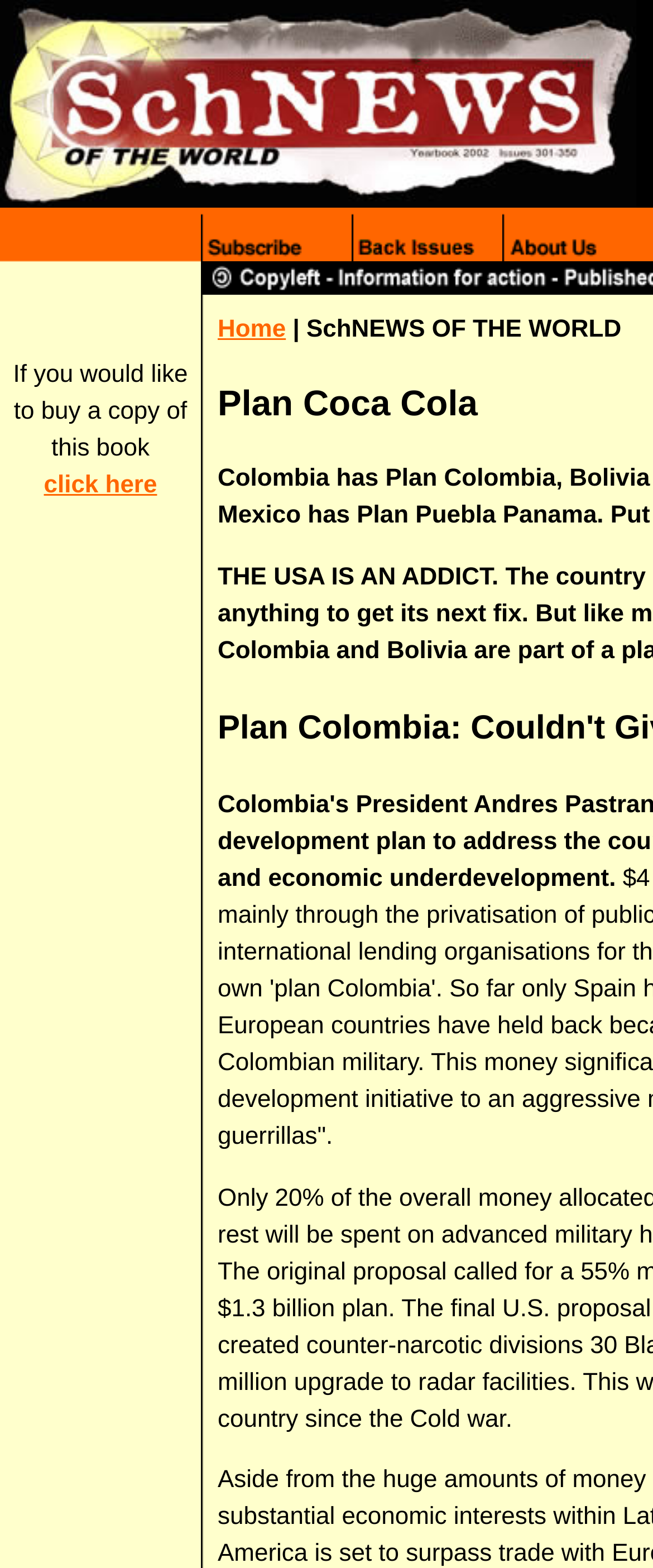How many columns are in the main layout?
Refer to the image and provide a one-word or short phrase answer.

3